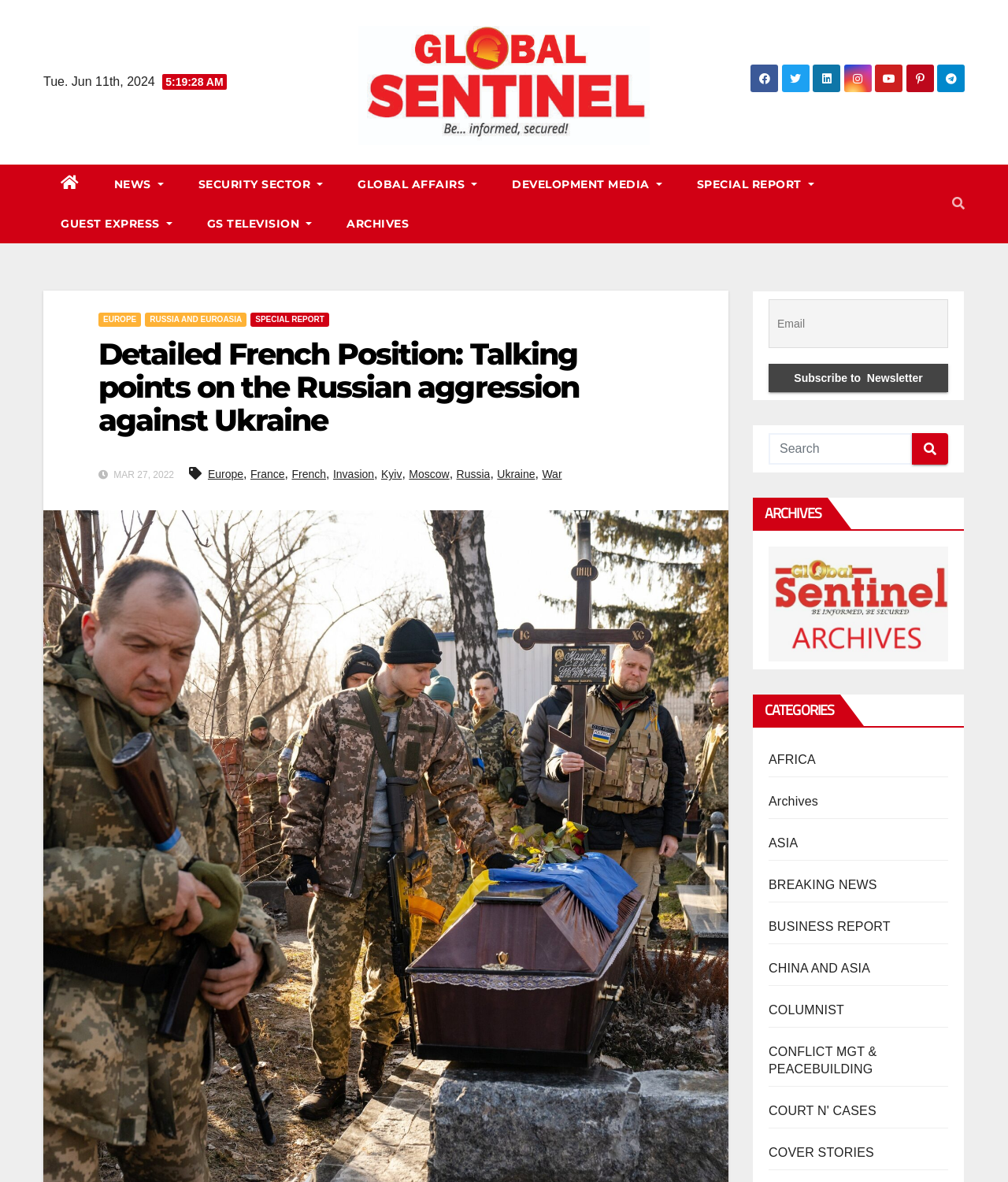What is the topic of the news article?
Answer the question using a single word or phrase, according to the image.

Russian aggression against Ukraine